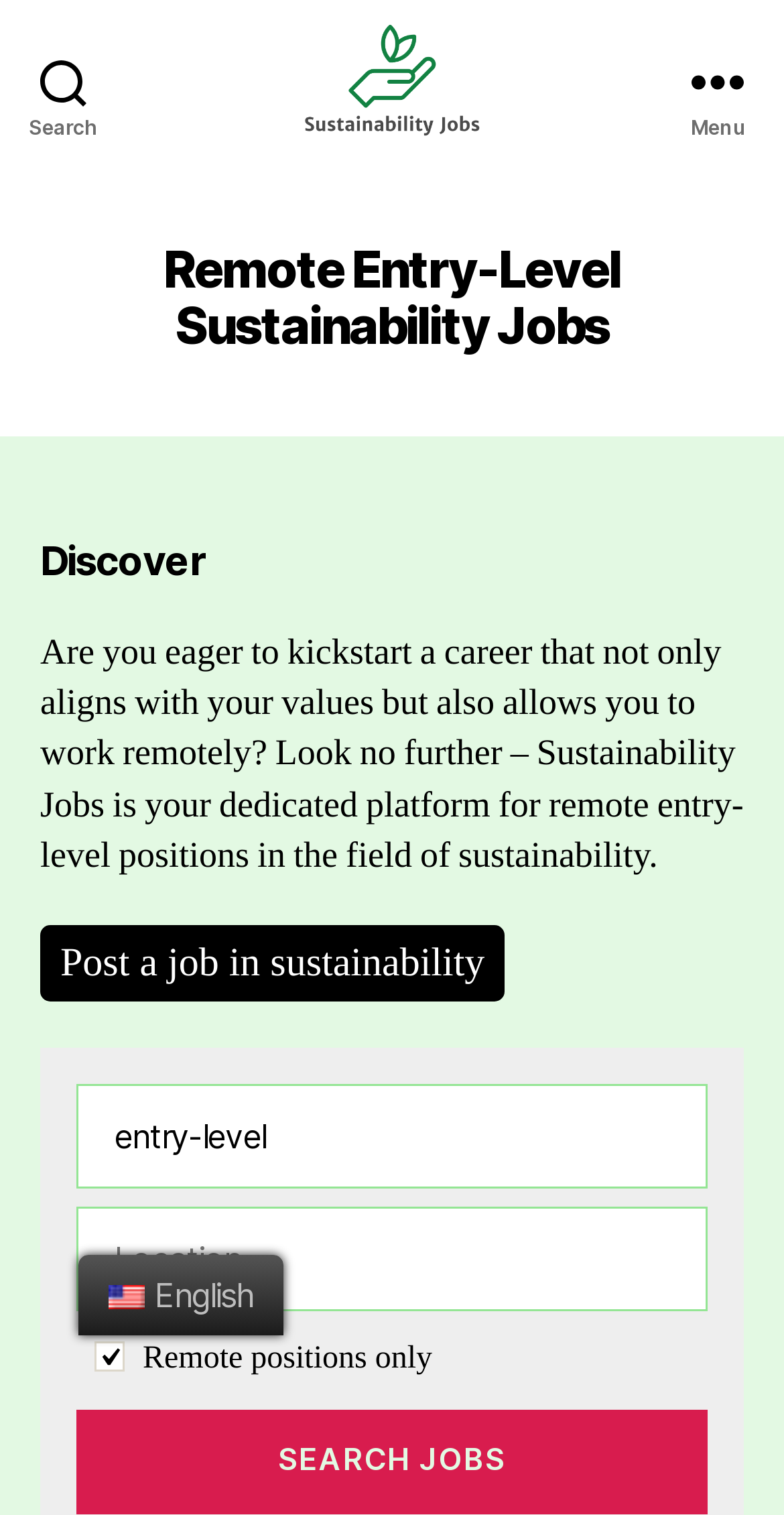How many buttons are available in the top navigation bar?
Look at the screenshot and give a one-word or phrase answer.

2